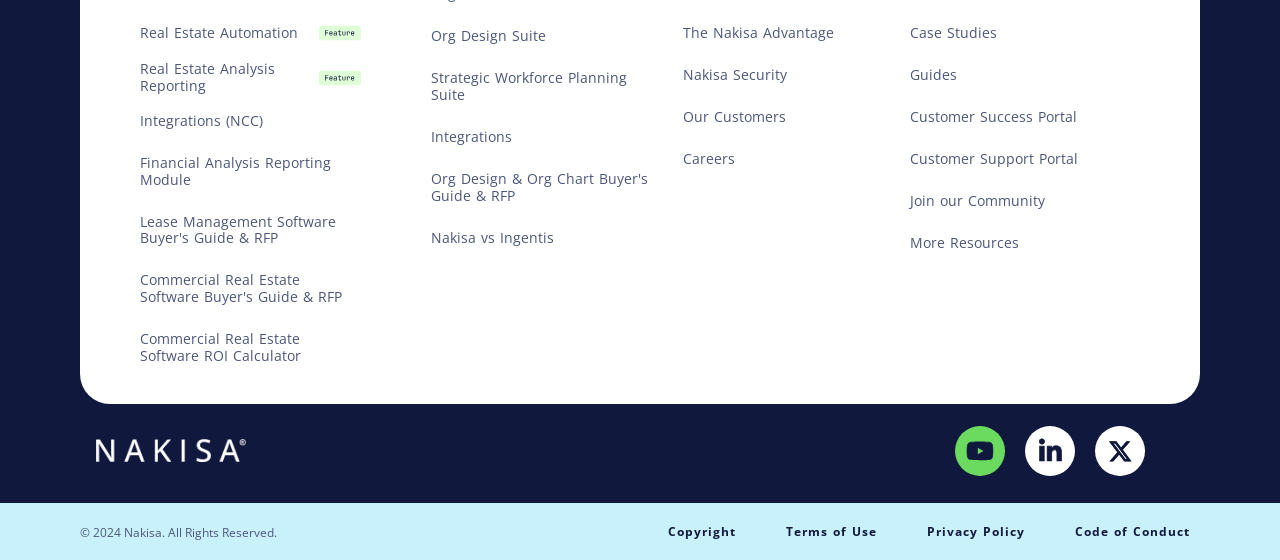Specify the bounding box coordinates of the area that needs to be clicked to achieve the following instruction: "Click on Real Estate Automation".

[0.109, 0.041, 0.282, 0.077]